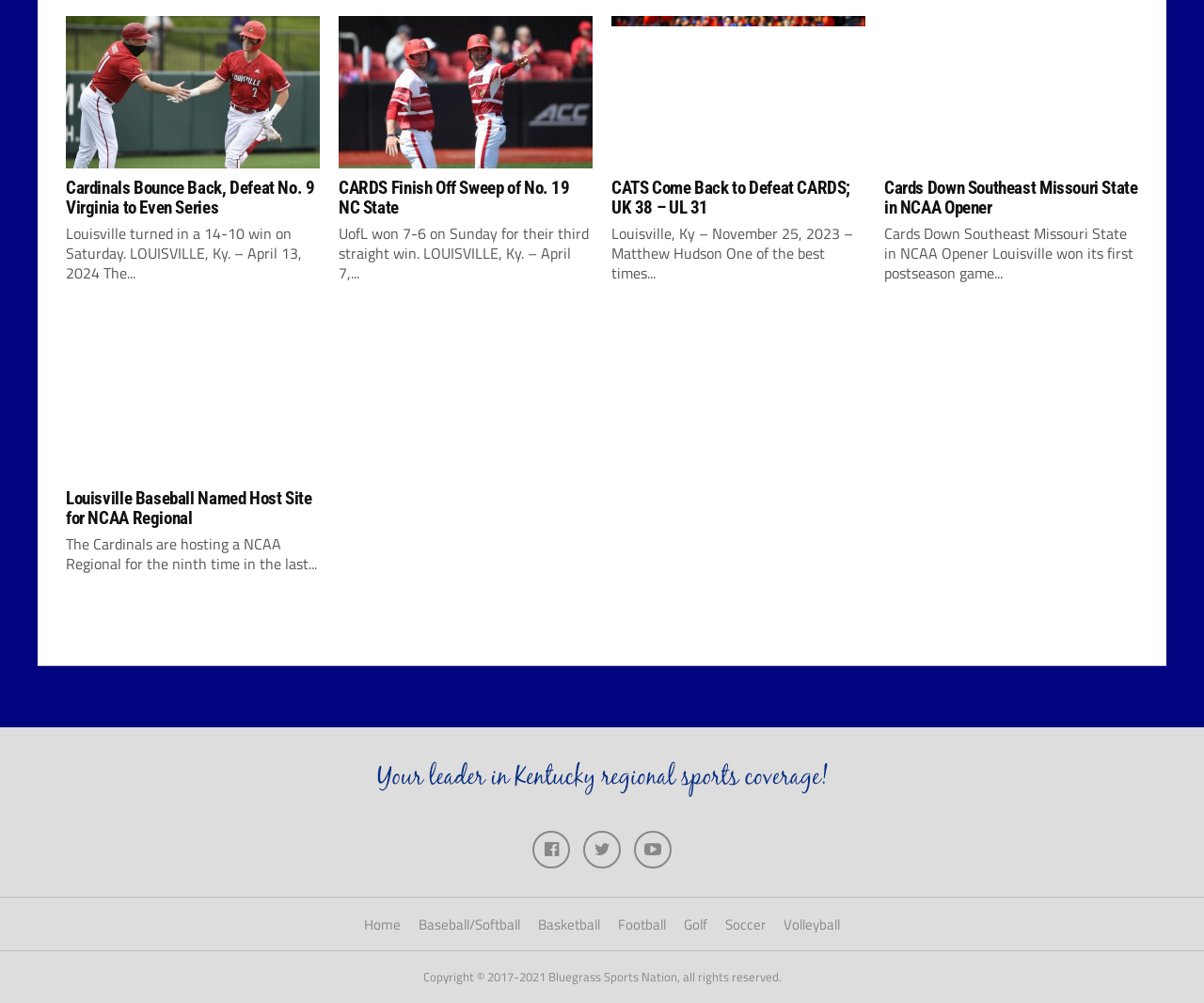Answer the question with a single word or phrase: 
What sports are covered on this website?

Multiple sports